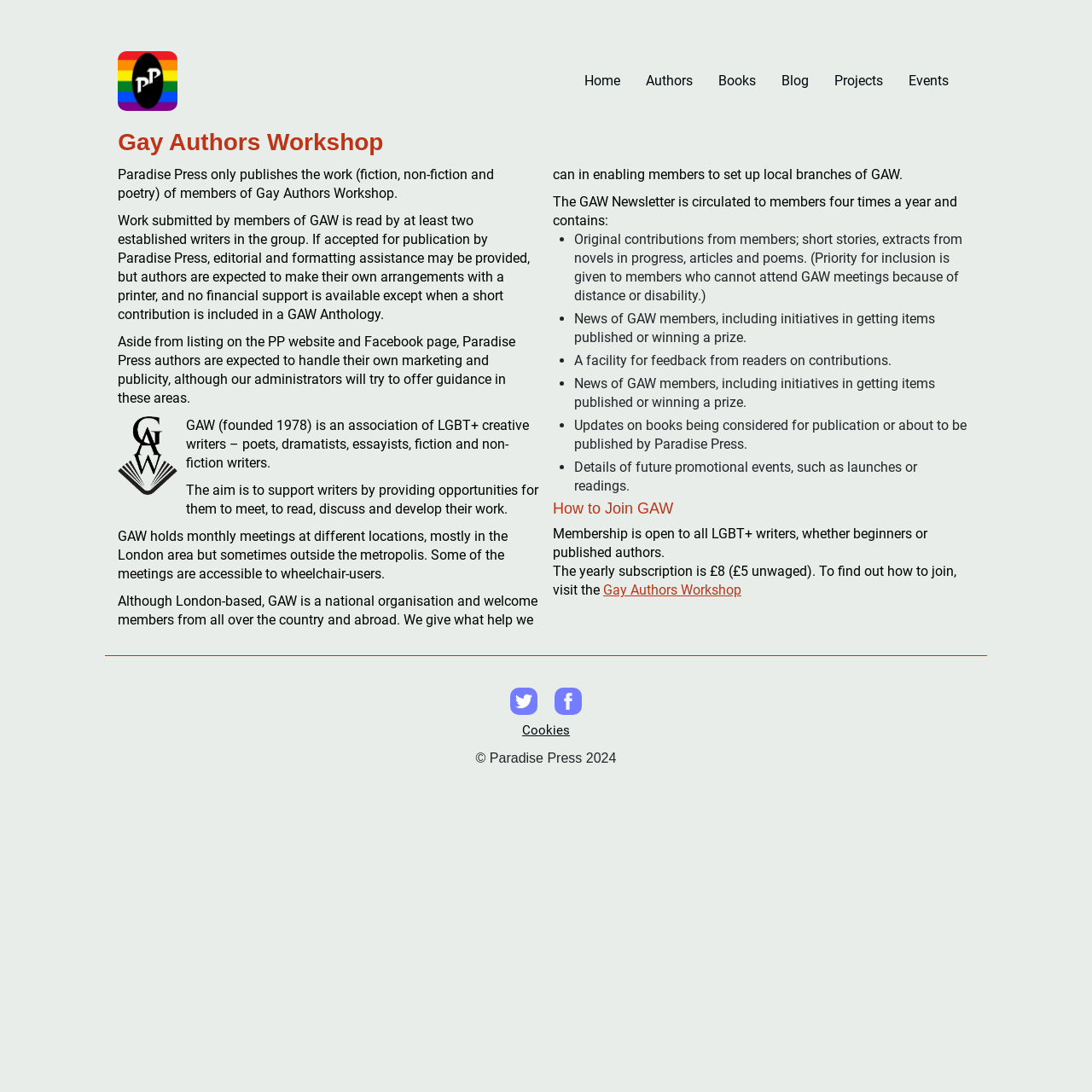What is the purpose of GAW meetings?
Answer the question with detailed information derived from the image.

According to the webpage, the aim of GAW is to support writers by providing opportunities for them to meet, to read, discuss and develop their work. This information is obtained from the StaticText element with the text 'The aim is to support writers by providing opportunities for them to meet, to read, discuss and develop their work.'